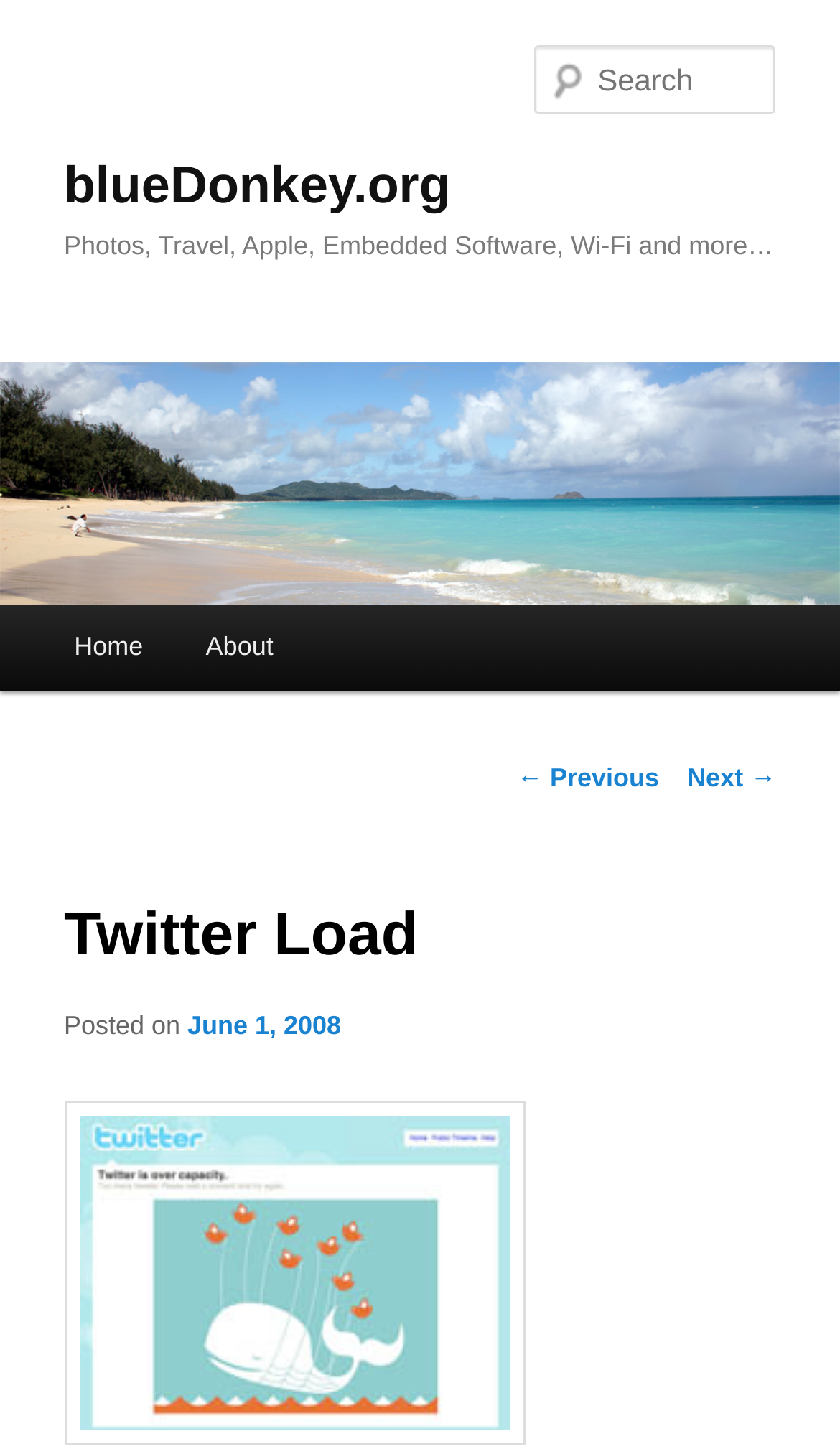Please provide a comprehensive answer to the question below using the information from the image: What is the name of the website?

The name of the website can be found in the heading element with the text 'blueDonkey.org' which is located at the top of the webpage.